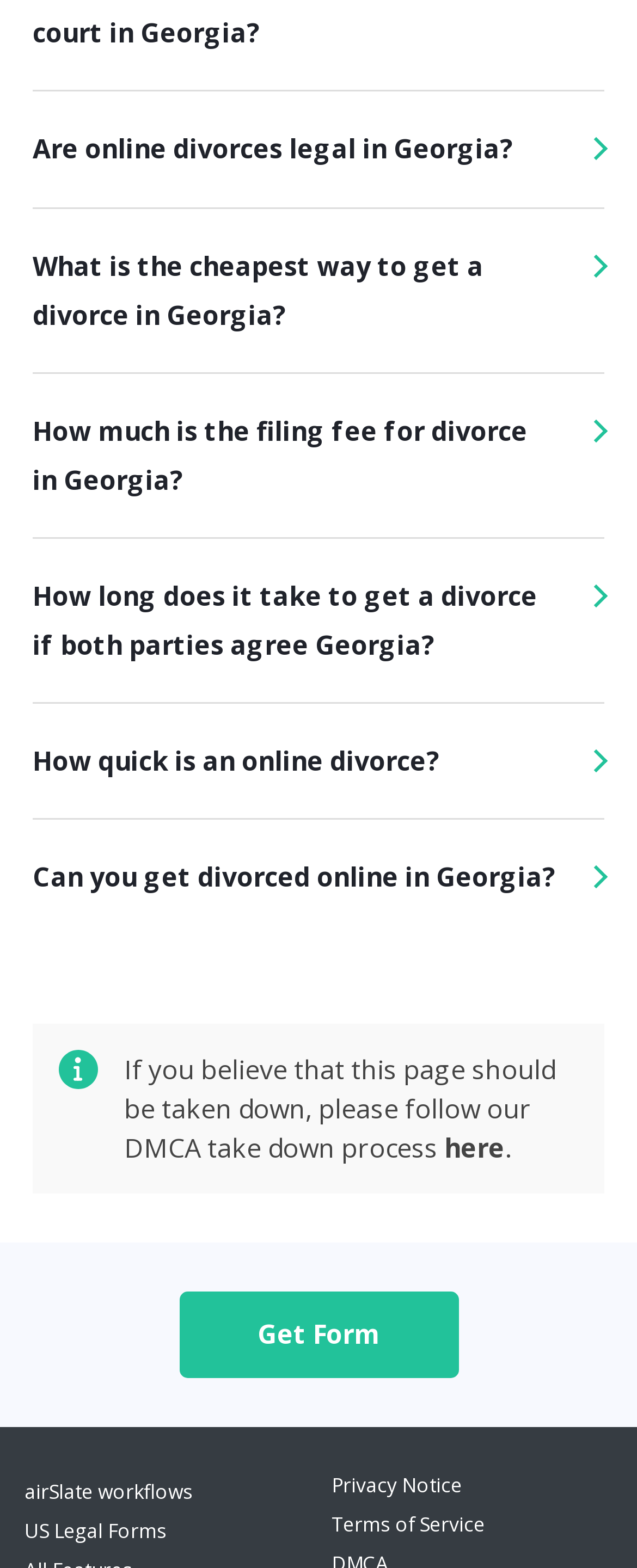What is the purpose of the 'Get Form' button?
By examining the image, provide a one-word or phrase answer.

To obtain a divorce form